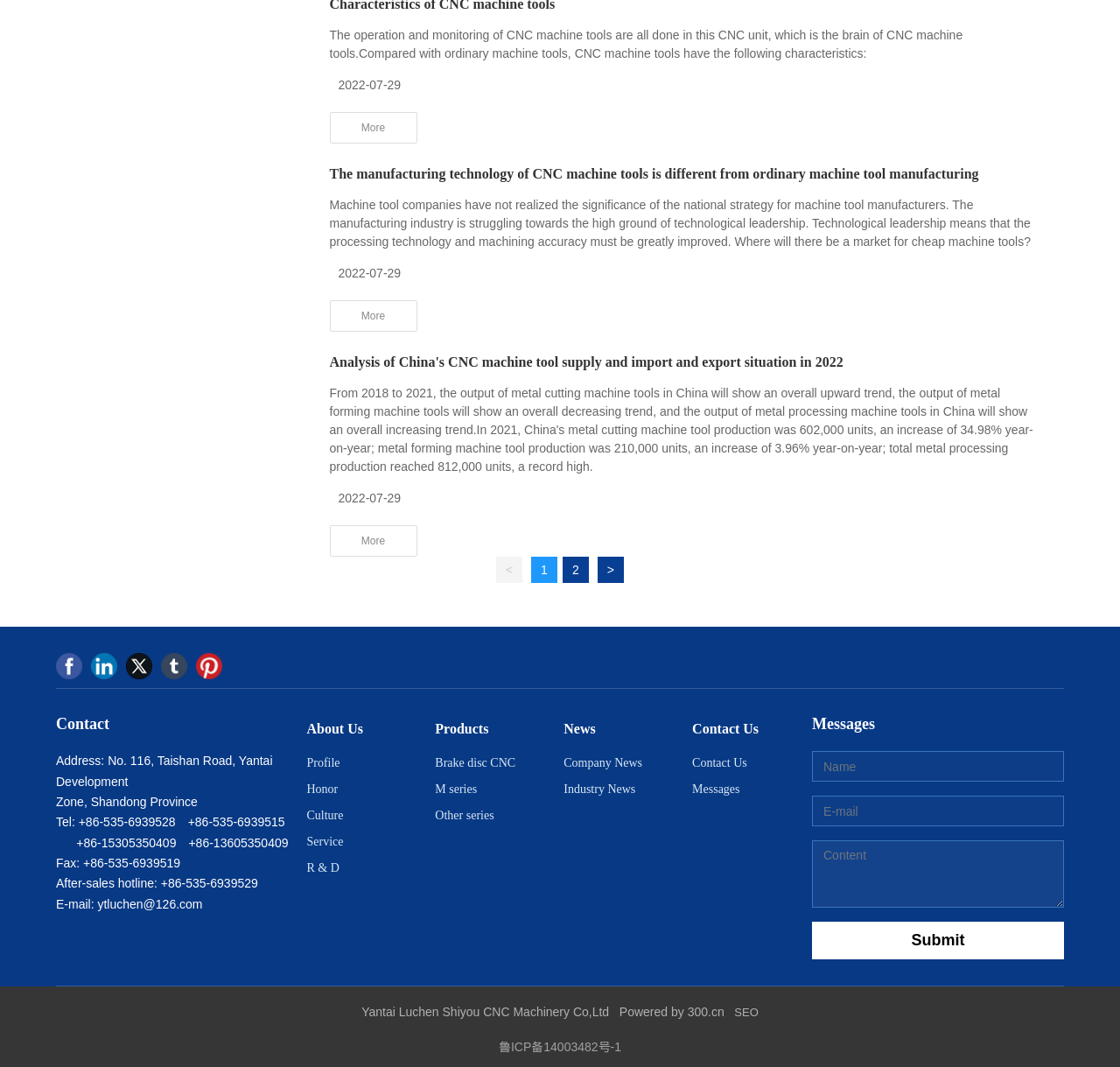What social media platforms are available for contact?
Answer the question with as much detail as possible.

I found these social media platforms by looking at the icons and links at the bottom of the webpage, which are labeled 'Facebook', 'Linkedin', 'Twitter', 'Tumblr', and 'Pinterest'. These icons and links suggest that the company can be contacted through these social media platforms.